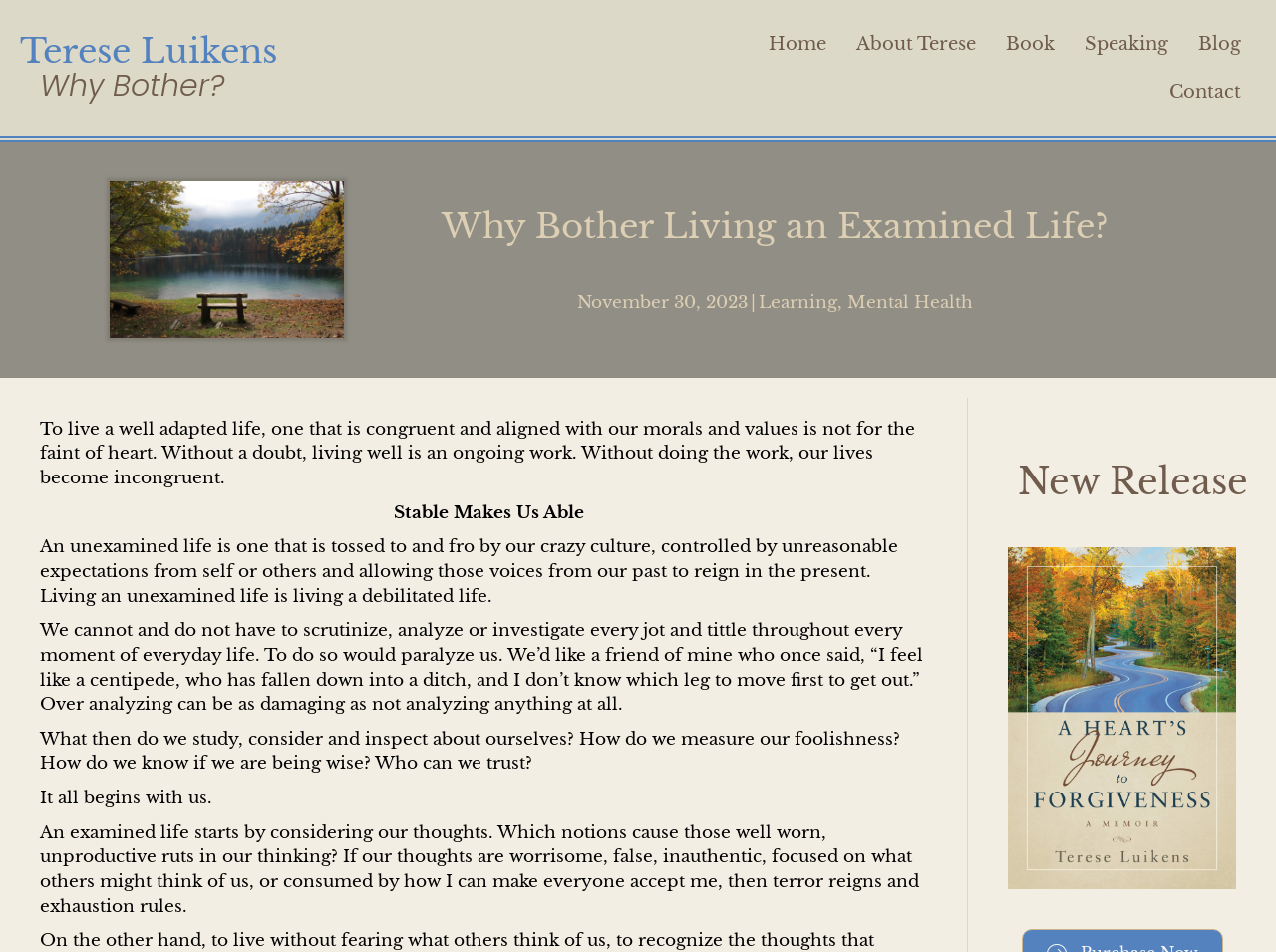Provide a one-word or short-phrase response to the question:
What is the tone of the webpage?

Reflective and introspective